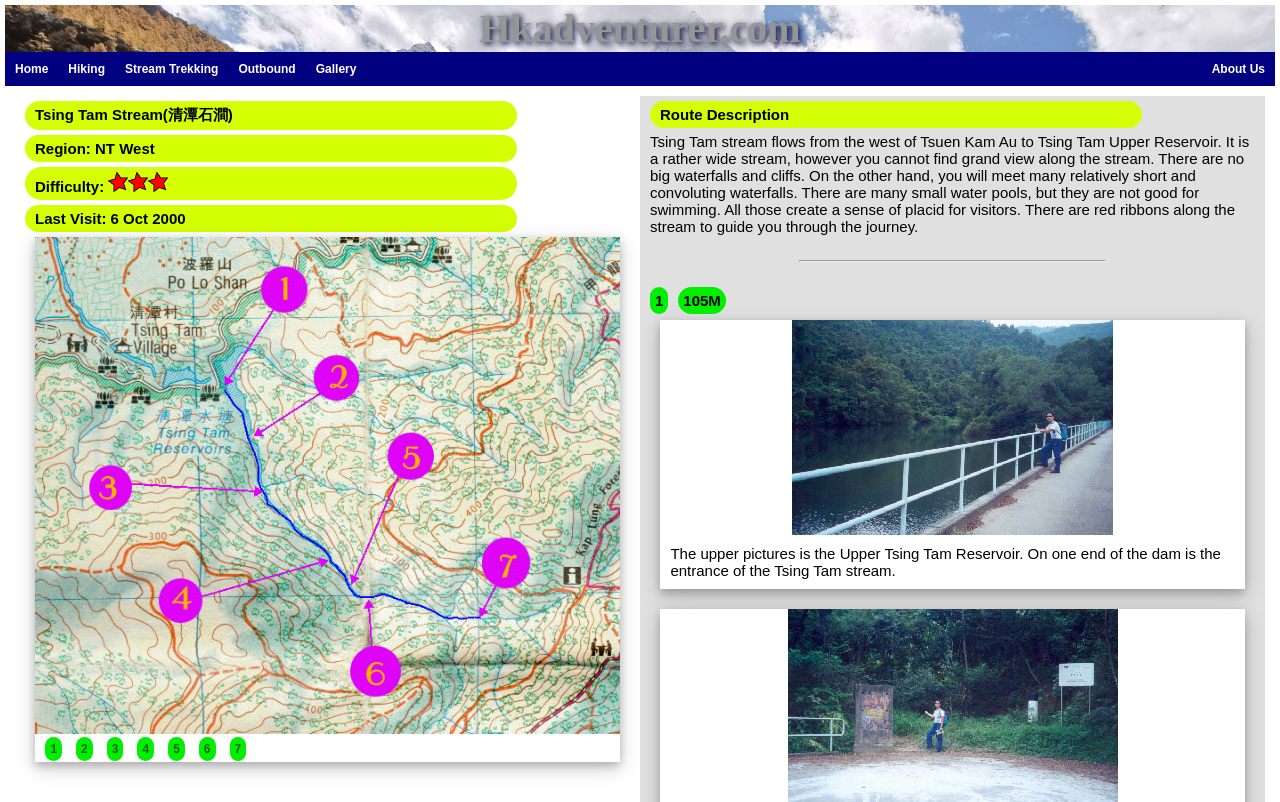Please identify the bounding box coordinates of the region to click in order to complete the given instruction: "Click on the 'Home' link". The coordinates should be four float numbers between 0 and 1, i.e., [left, top, right, bottom].

[0.008, 0.071, 0.042, 0.101]